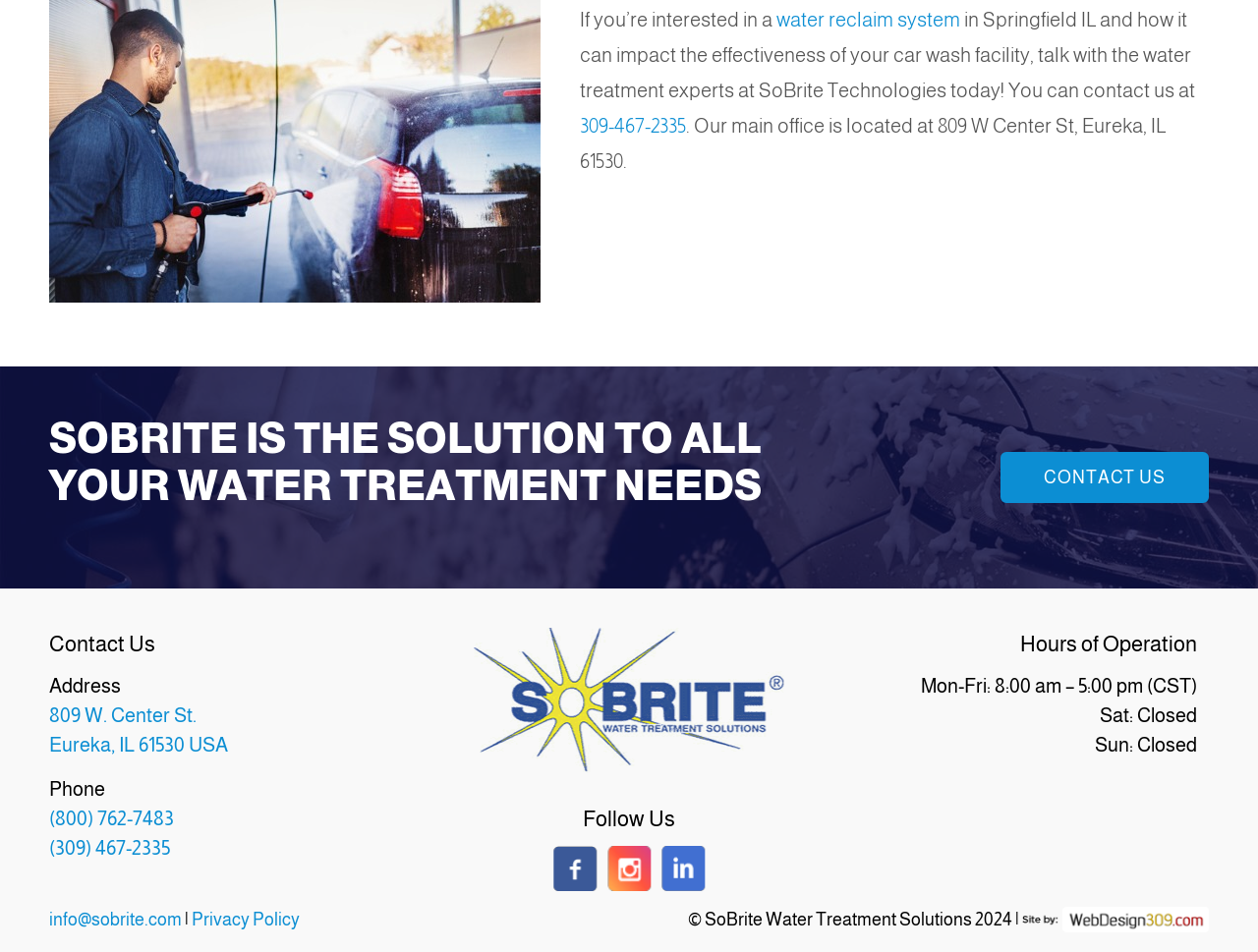Please determine the bounding box coordinates of the element's region to click in order to carry out the following instruction: "Visit SoBrite Water Treatment Solutions". The coordinates should be four float numbers between 0 and 1, i.e., [left, top, right, bottom].

[0.377, 0.659, 0.623, 0.812]